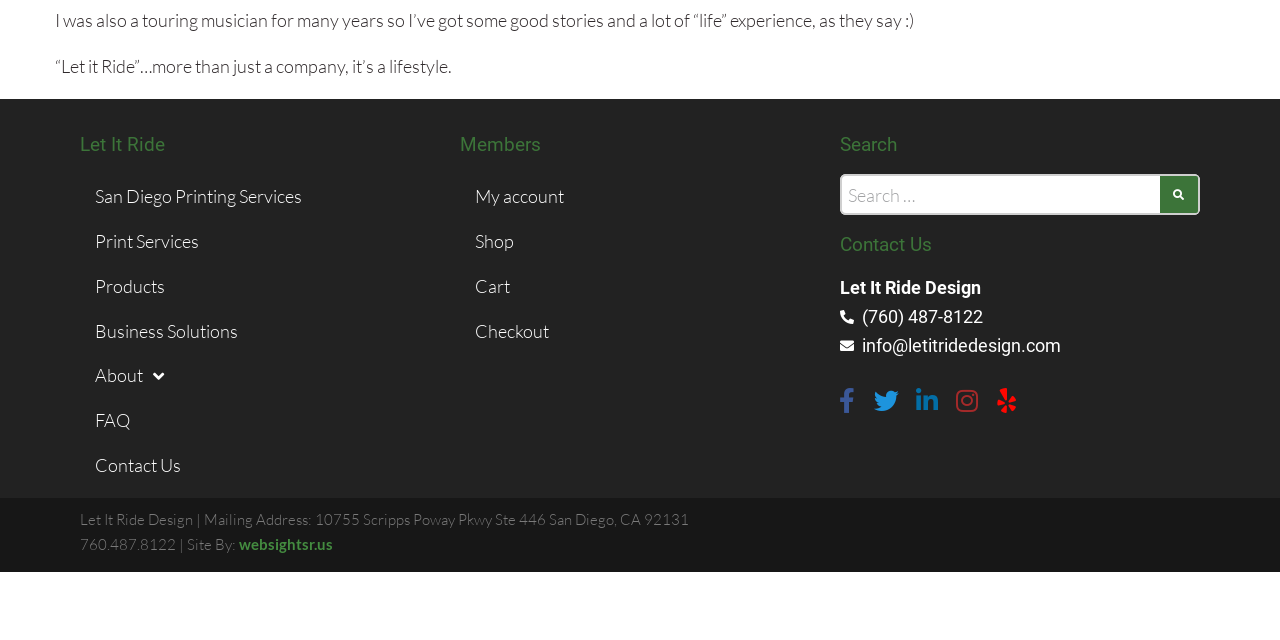Based on the description "Business Solutions", find the bounding box of the specified UI element.

[0.062, 0.482, 0.344, 0.552]